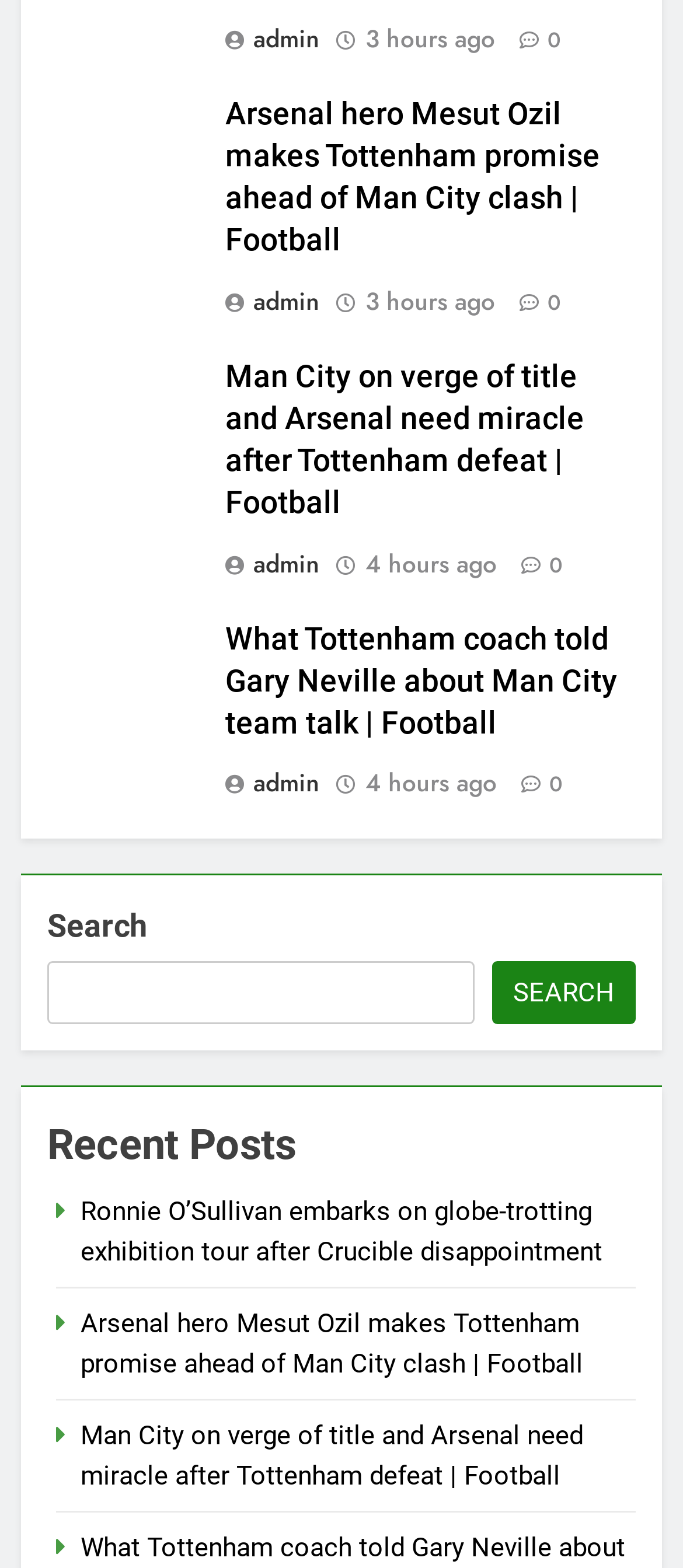How many links are in the 'Recent Posts' section?
Your answer should be a single word or phrase derived from the screenshot.

3